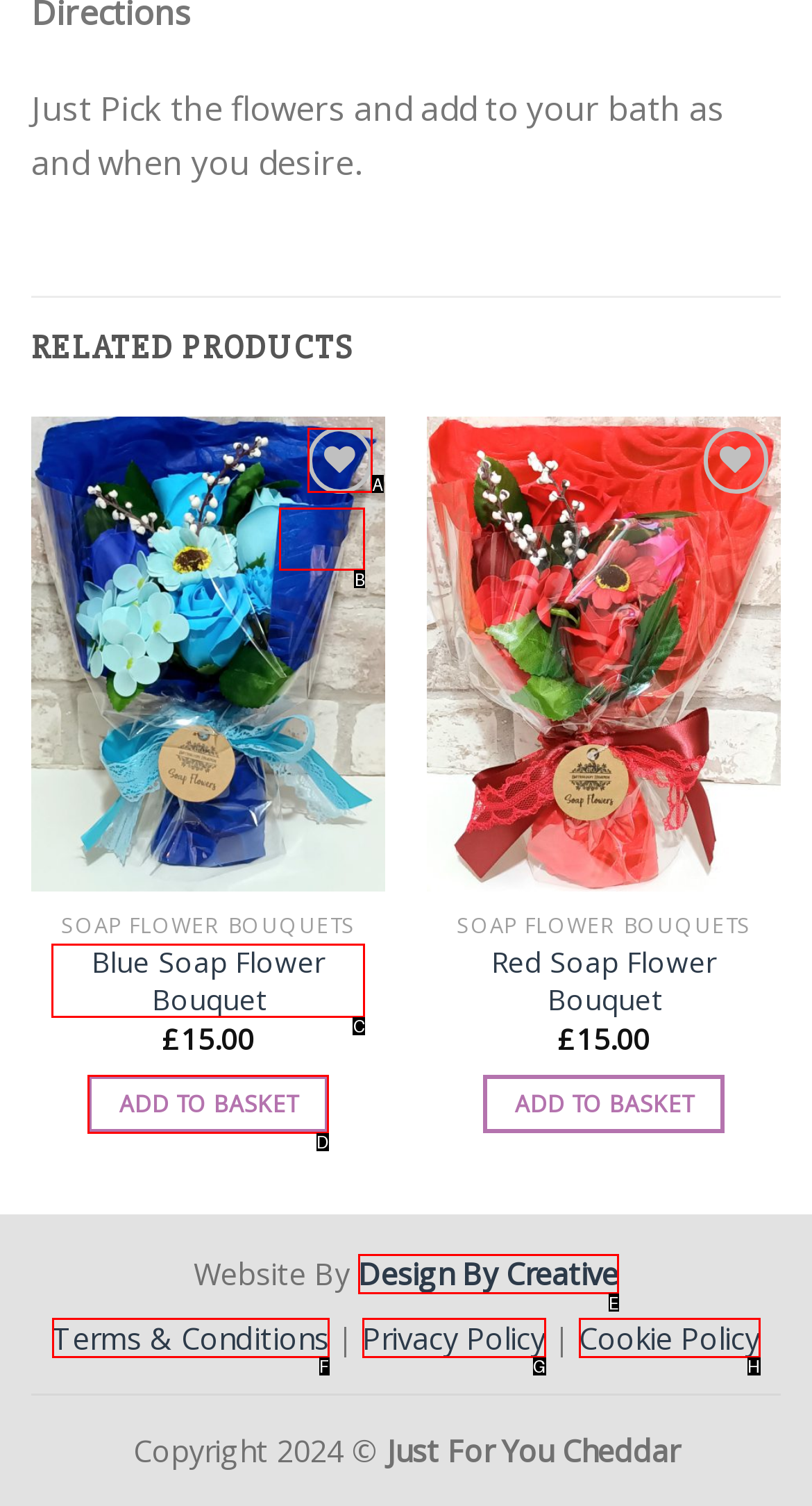Which HTML element fits the description: parent_node: Add to wishlist aria-label="Wishlist"? Respond with the letter of the appropriate option directly.

A